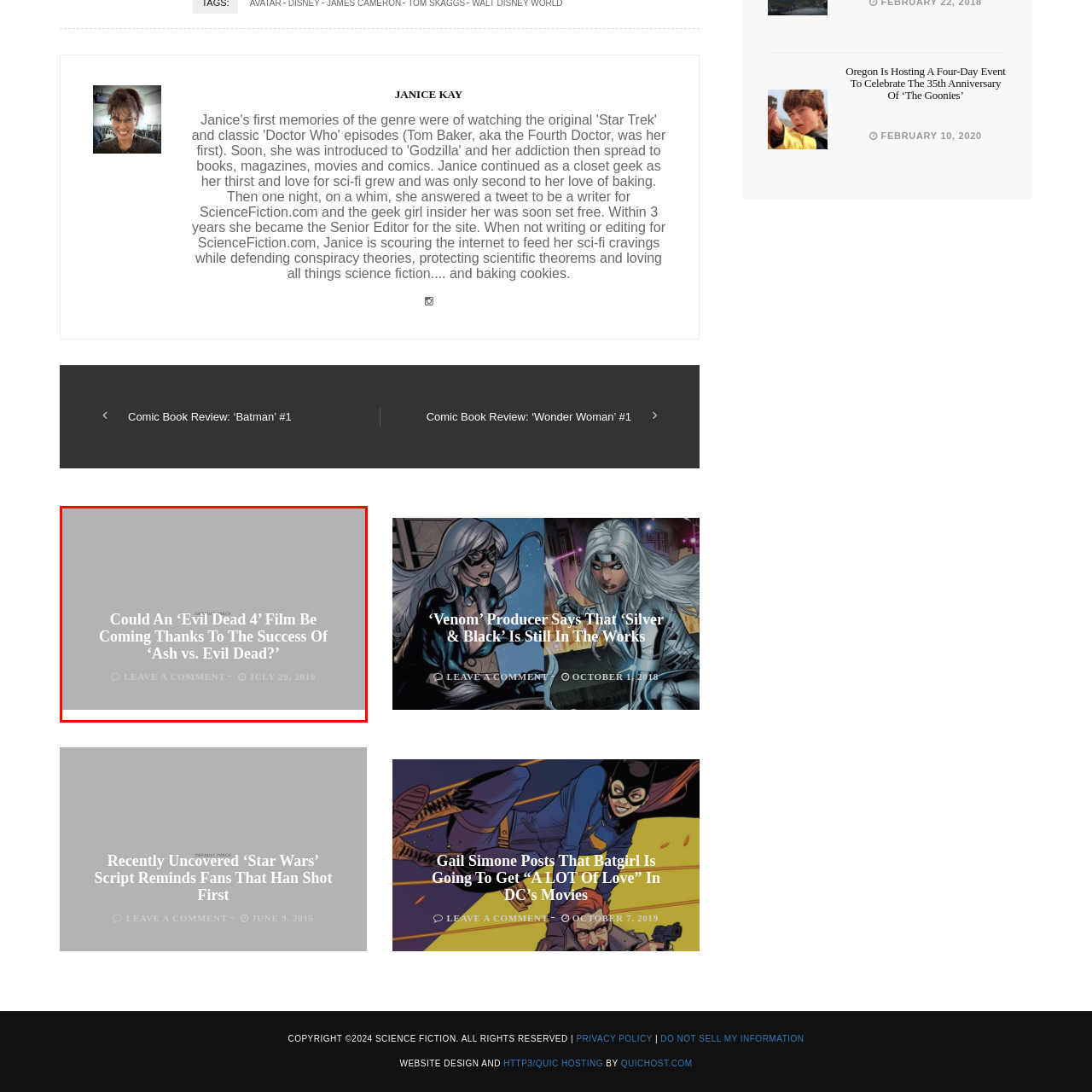What is the purpose of the link 'LEAVE A COMMENT'?
Check the content within the red bounding box and give a brief answer in one word or a short phrase.

To encourage audience engagement